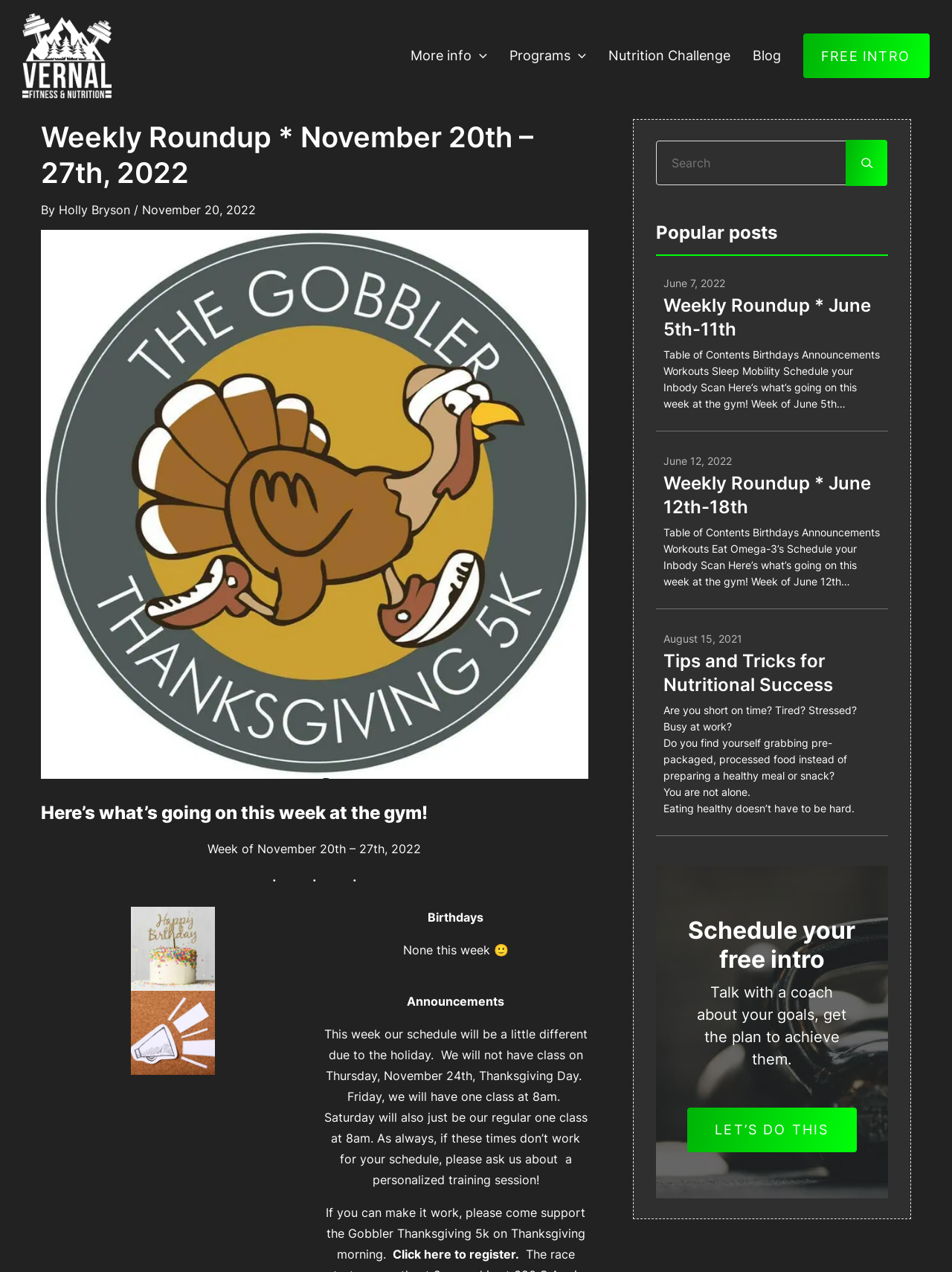Locate the bounding box coordinates of the element I should click to achieve the following instruction: "Click on 'More info'".

[0.42, 0.026, 0.524, 0.061]